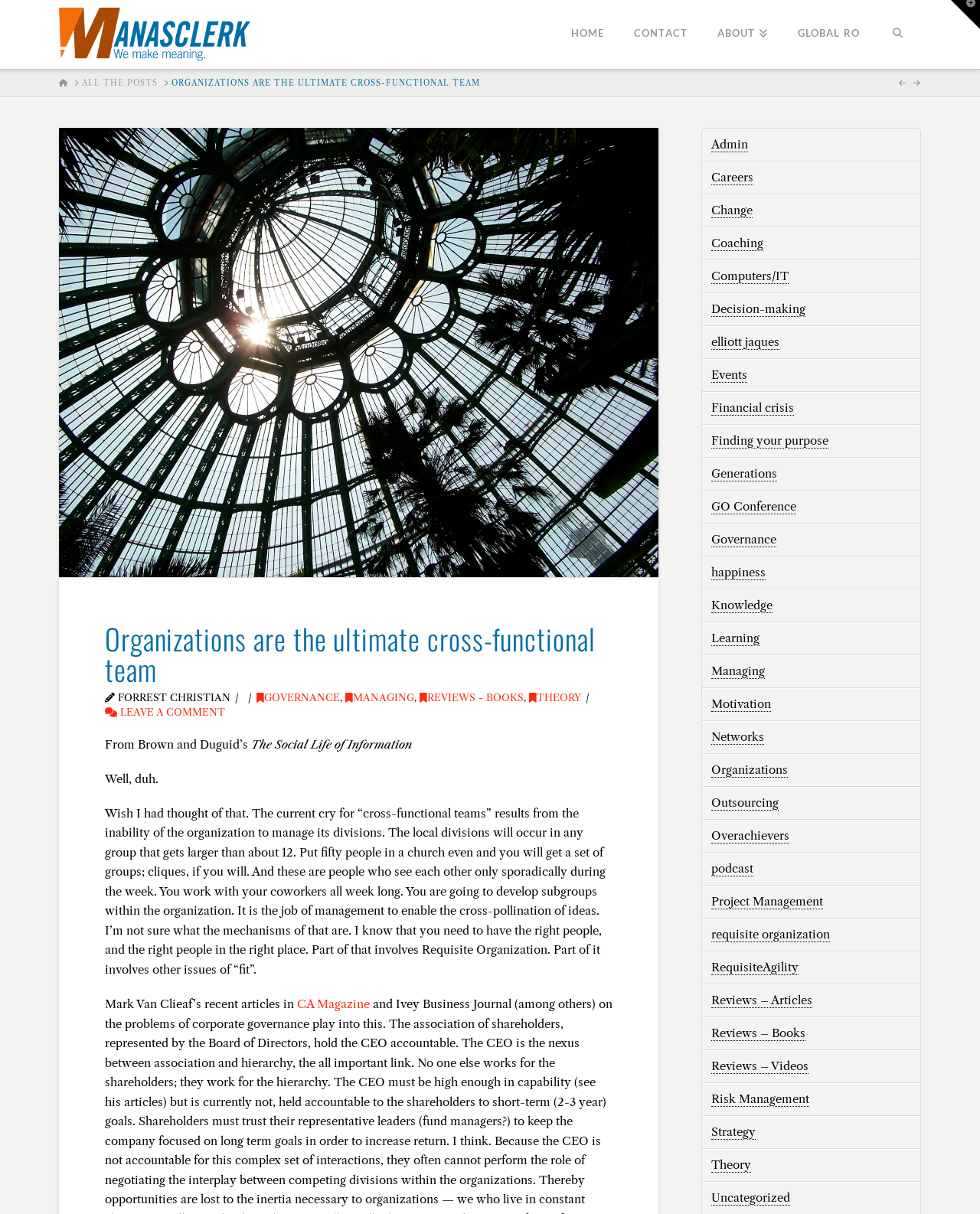Please find the bounding box coordinates of the clickable region needed to complete the following instruction: "Click on the 'LEAVE A COMMENT' link". The bounding box coordinates must consist of four float numbers between 0 and 1, i.e., [left, top, right, bottom].

[0.107, 0.582, 0.23, 0.592]